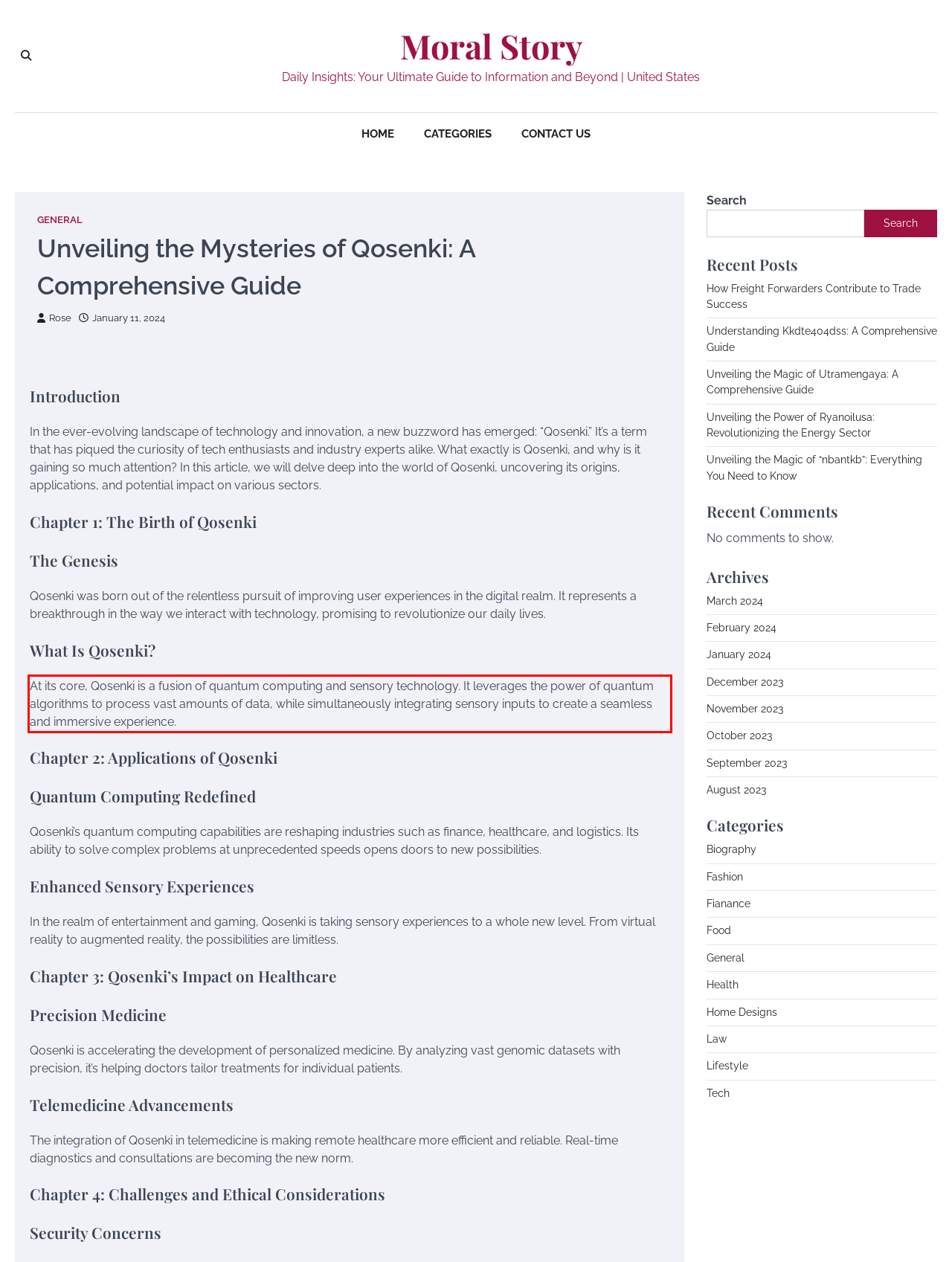You have a screenshot of a webpage with a red bounding box. Identify and extract the text content located inside the red bounding box.

At its core, Qosenki is a fusion of quantum computing and sensory technology. It leverages the power of quantum algorithms to process vast amounts of data, while simultaneously integrating sensory inputs to create a seamless and immersive experience.